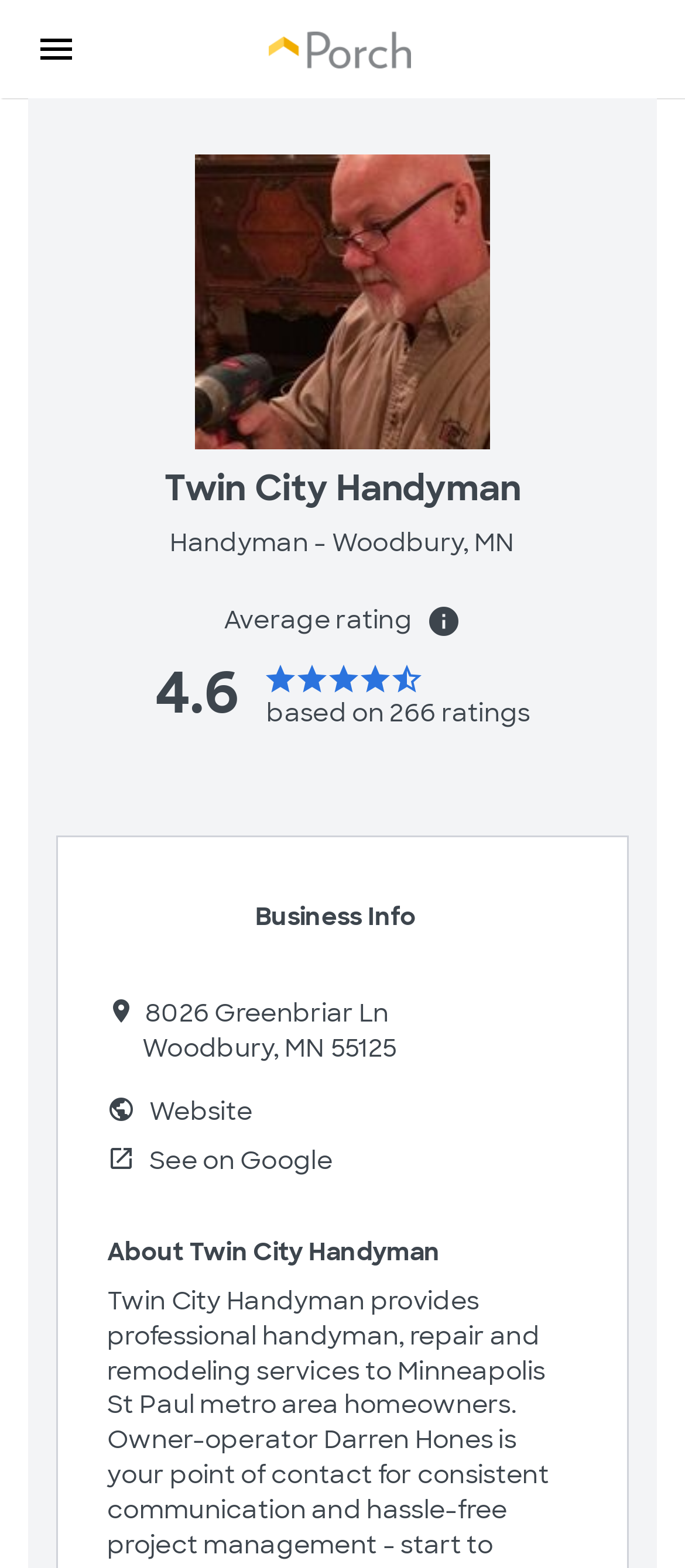Locate the UI element described by About Twin City Handyman and provide its bounding box coordinates. Use the format (top-left x, top-left y, bottom-right x, bottom-right y) with all values as floating point numbers between 0 and 1.

[0.156, 0.788, 0.823, 0.81]